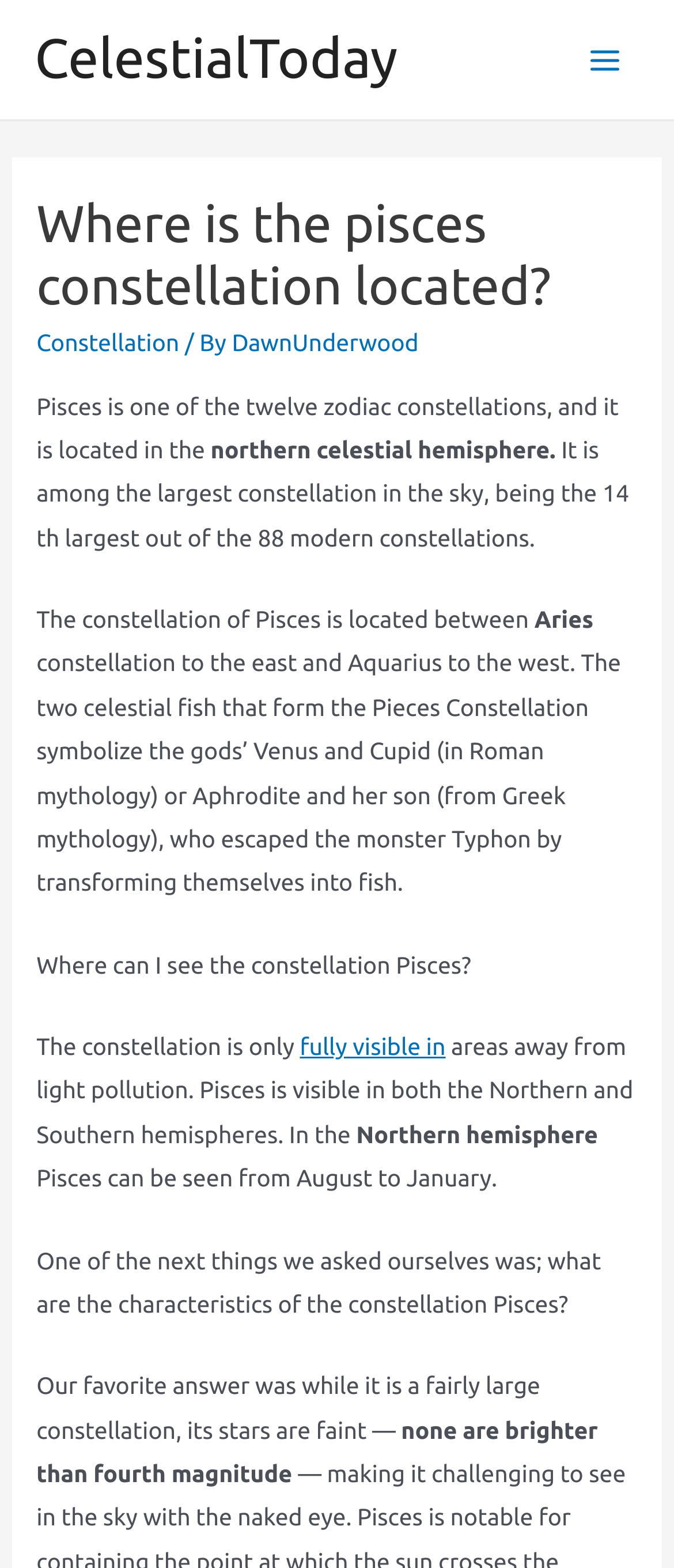Please find the main title text of this webpage.

Where is the pisces constellation located?